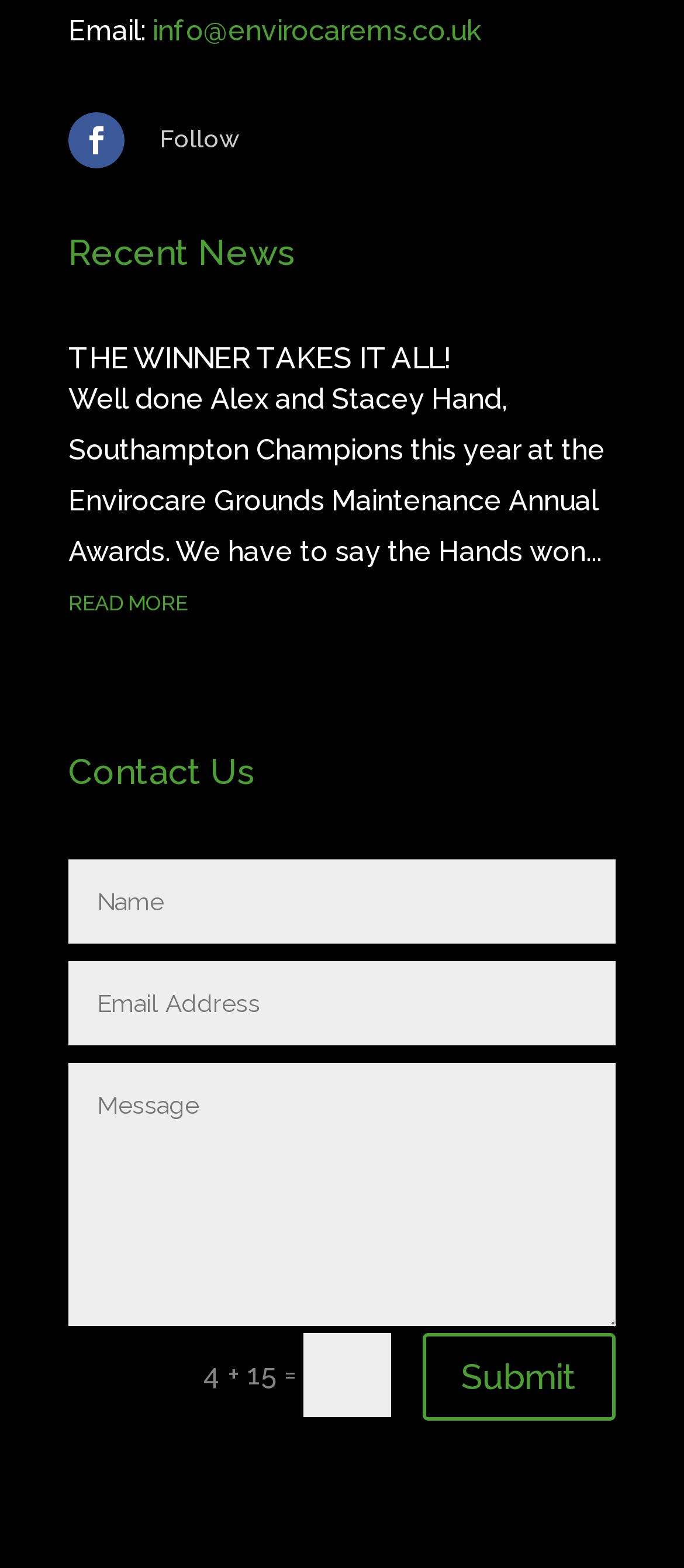Please determine the bounding box coordinates of the clickable area required to carry out the following instruction: "access December 2019". The coordinates must be four float numbers between 0 and 1, represented as [left, top, right, bottom].

None